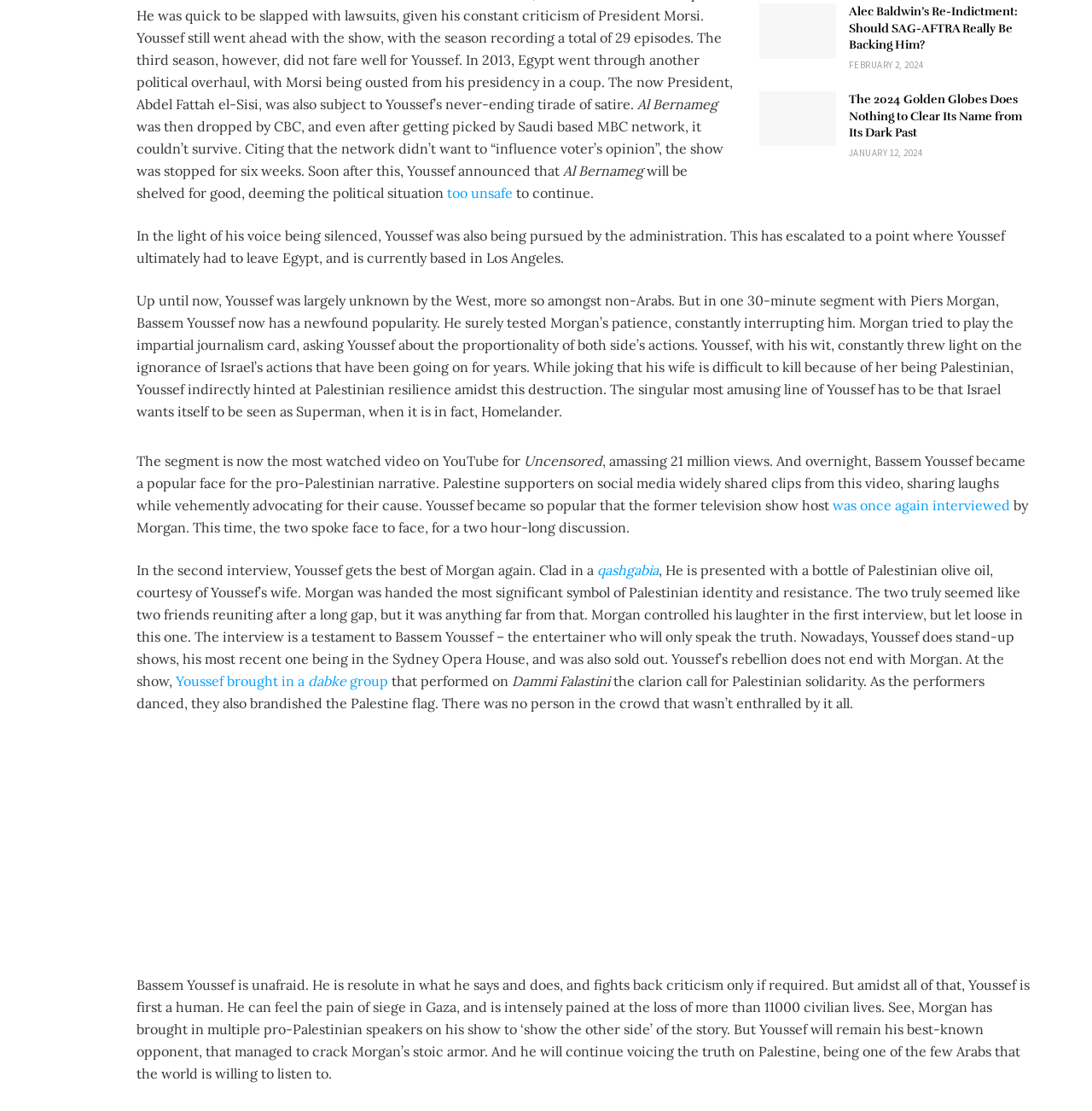Point out the bounding box coordinates of the section to click in order to follow this instruction: "Click on the article 'Alec Baldwin’s Re-Indictment: Should SAG-AFTRA Really Be Backing Him?'".

[0.695, 0.003, 0.766, 0.053]